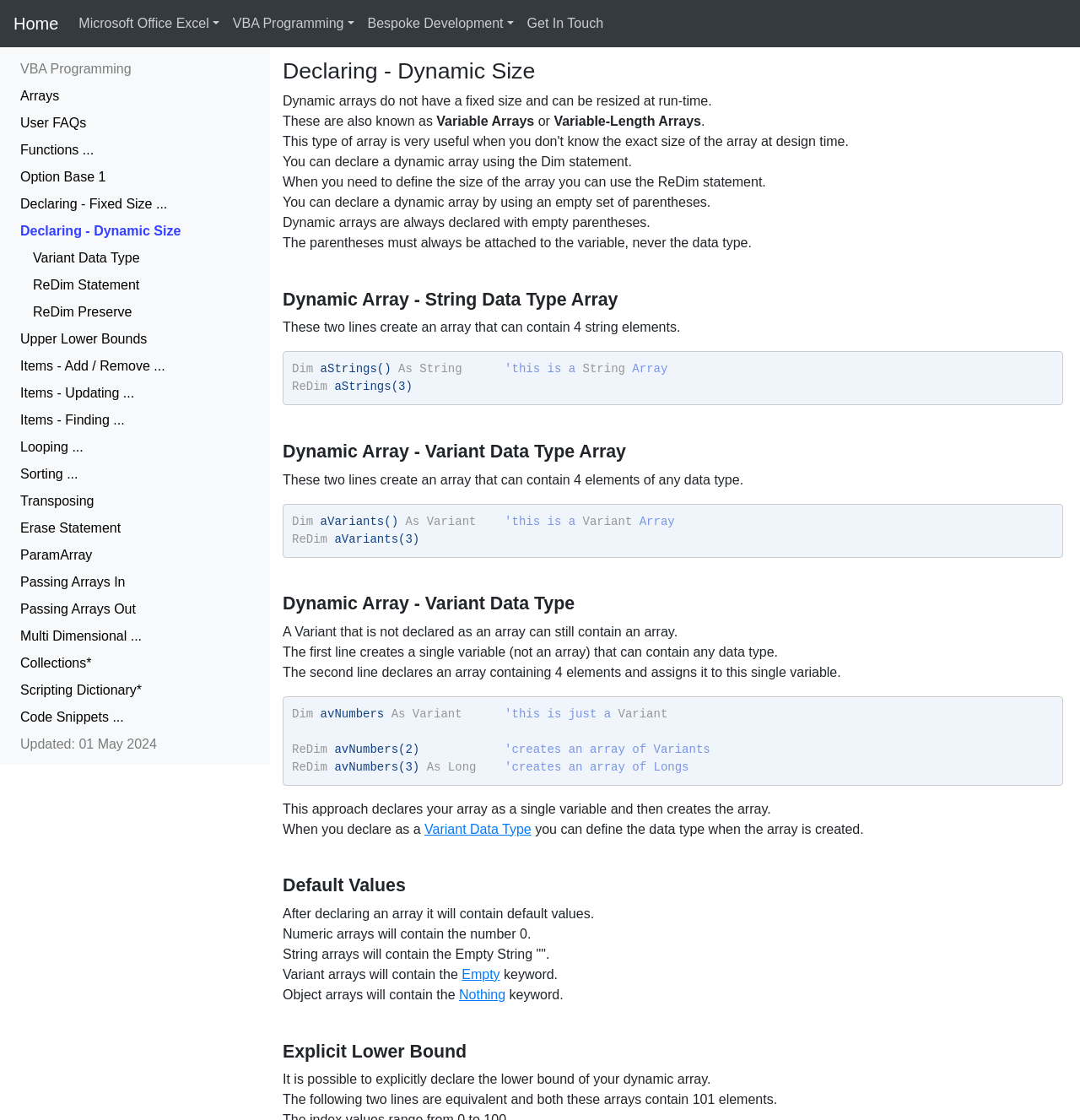Identify the bounding box for the UI element described as: "Microsoft Office Excel". Ensure the coordinates are four float numbers between 0 and 1, formatted as [left, top, right, bottom].

[0.067, 0.006, 0.209, 0.036]